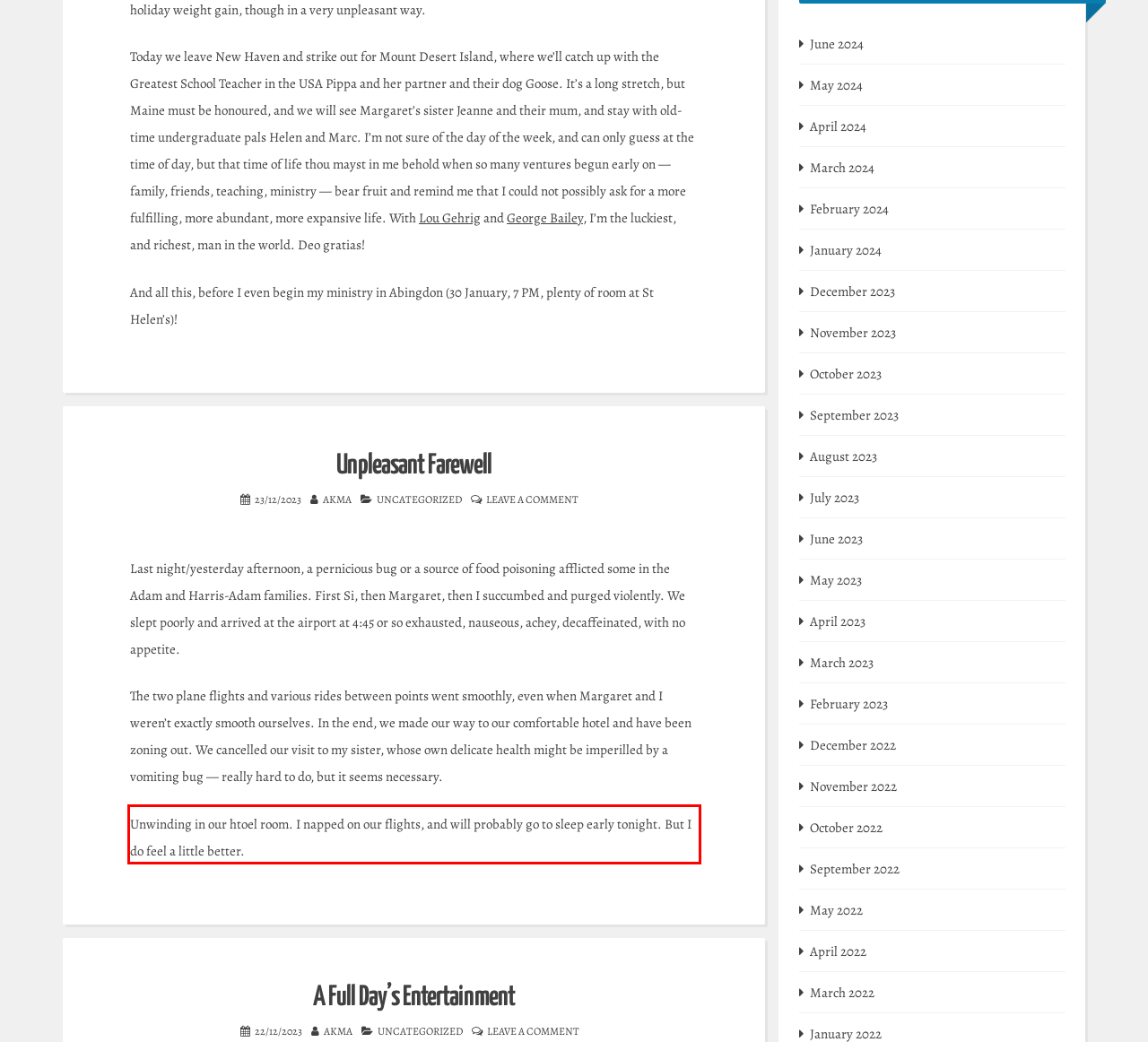View the screenshot of the webpage and identify the UI element surrounded by a red bounding box. Extract the text contained within this red bounding box.

Unwinding in our htoel room. I napped on our flights, and will probably go to sleep early tonight. But I do feel a little better.